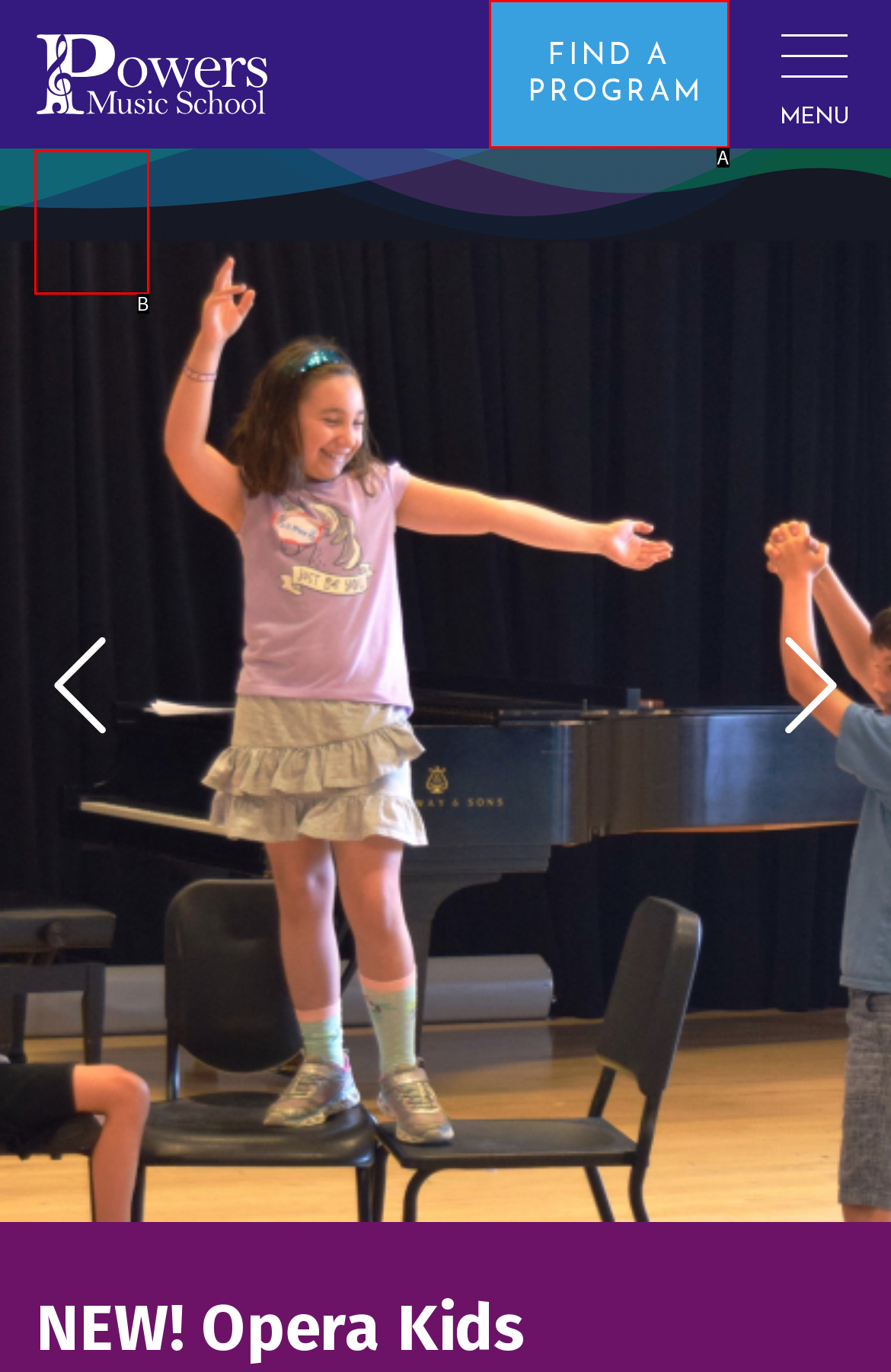Which lettered UI element aligns with this description: Powers Music School
Provide your answer using the letter from the available choices.

B